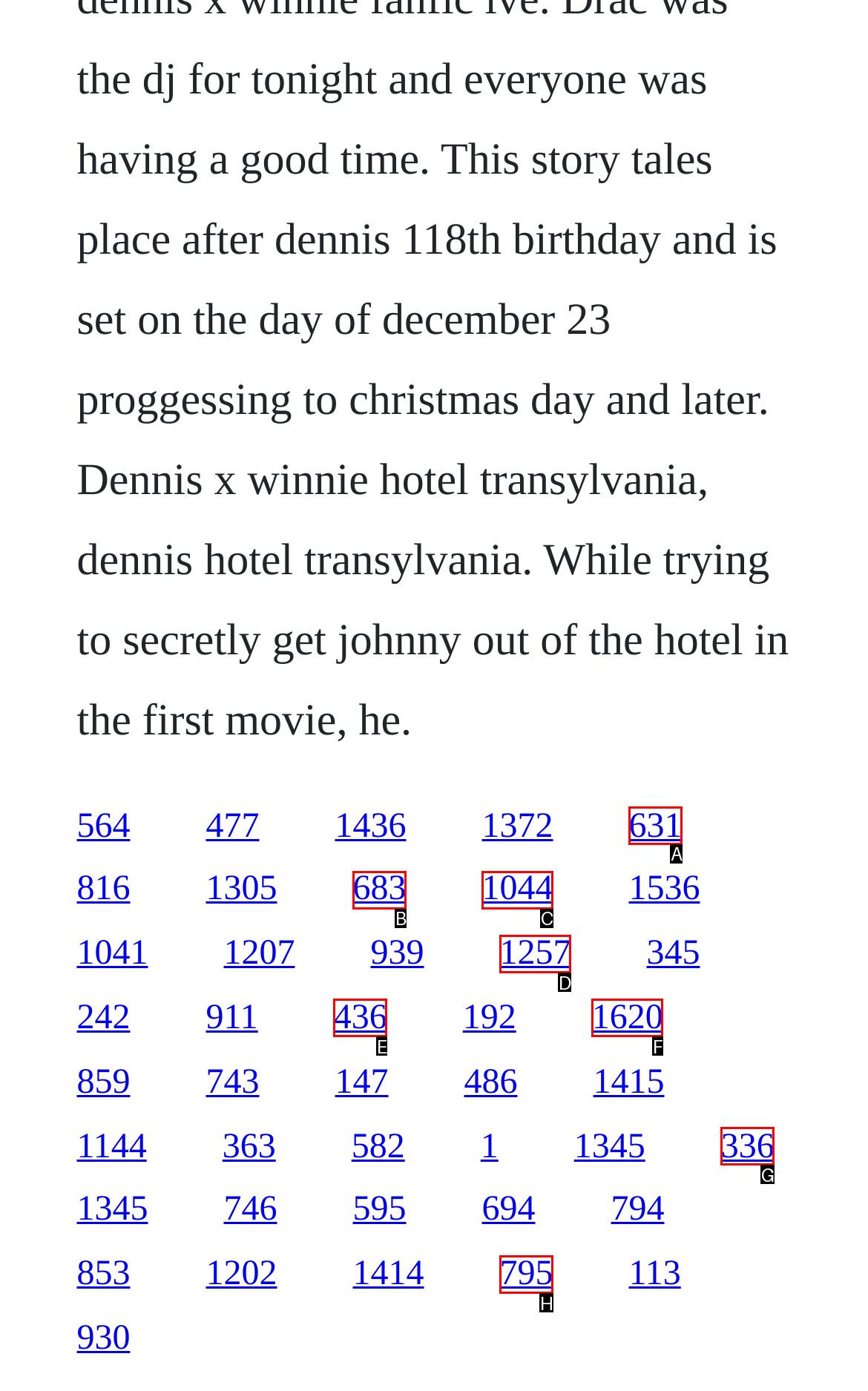Identify the letter of the option to click in order to access the fifth link. Answer with the letter directly.

A